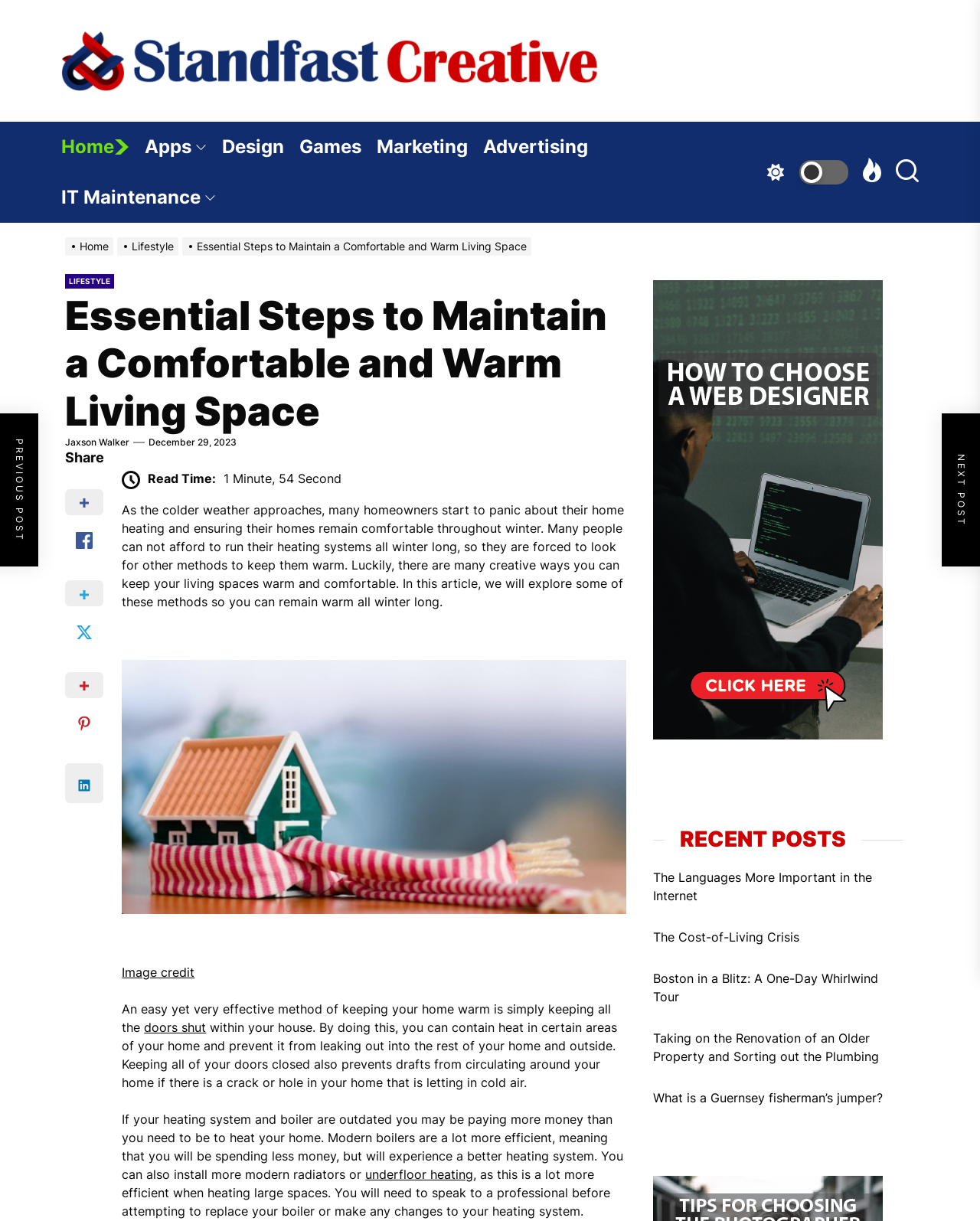Please provide the bounding box coordinates in the format (top-left x, top-left y, bottom-right x, bottom-right y). Remember, all values are floating point numbers between 0 and 1. What is the bounding box coordinate of the region described as: parent_node: Standfast Creative

[0.062, 0.025, 0.609, 0.075]